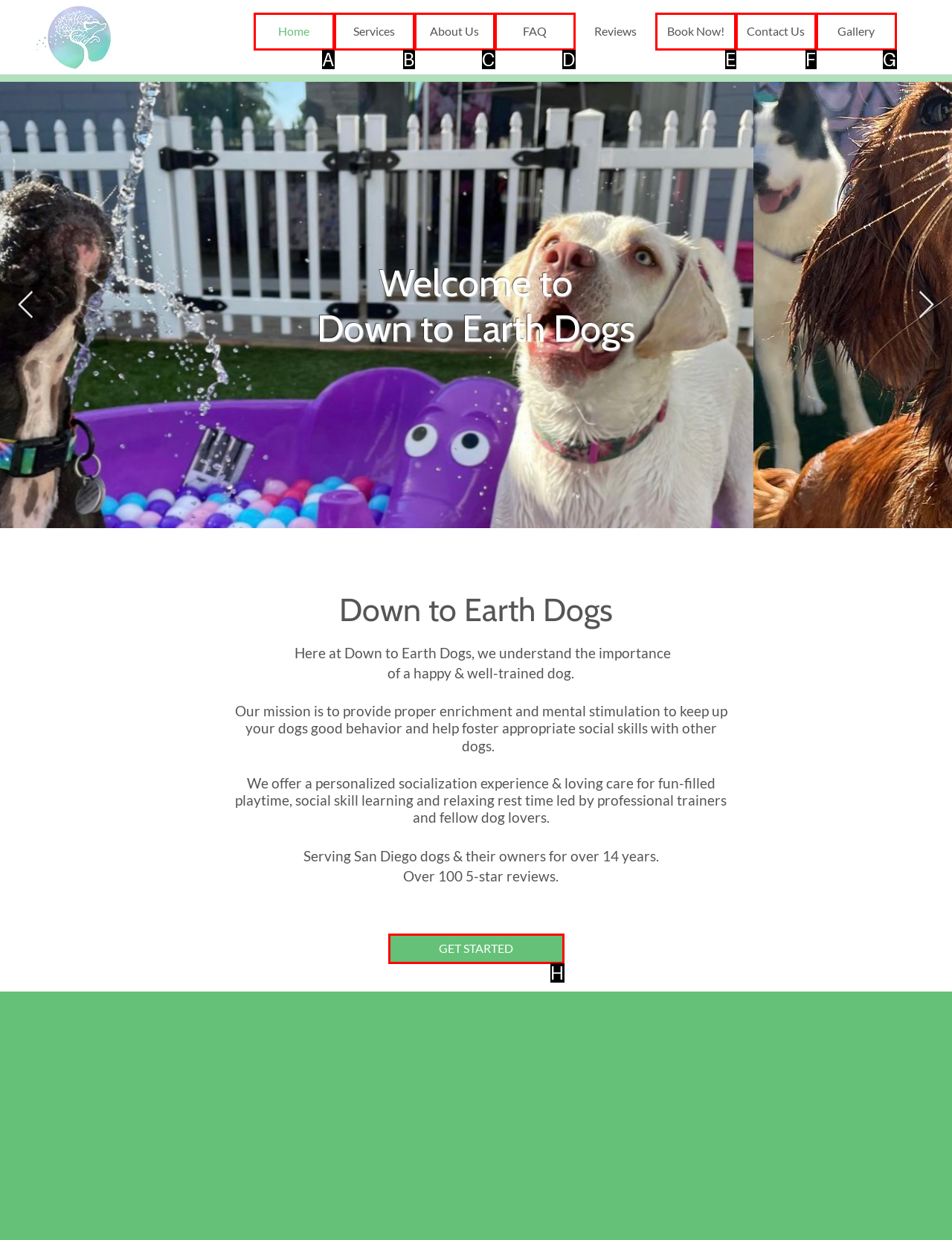Using the provided description: Book Now!, select the HTML element that corresponds to it. Indicate your choice with the option's letter.

E